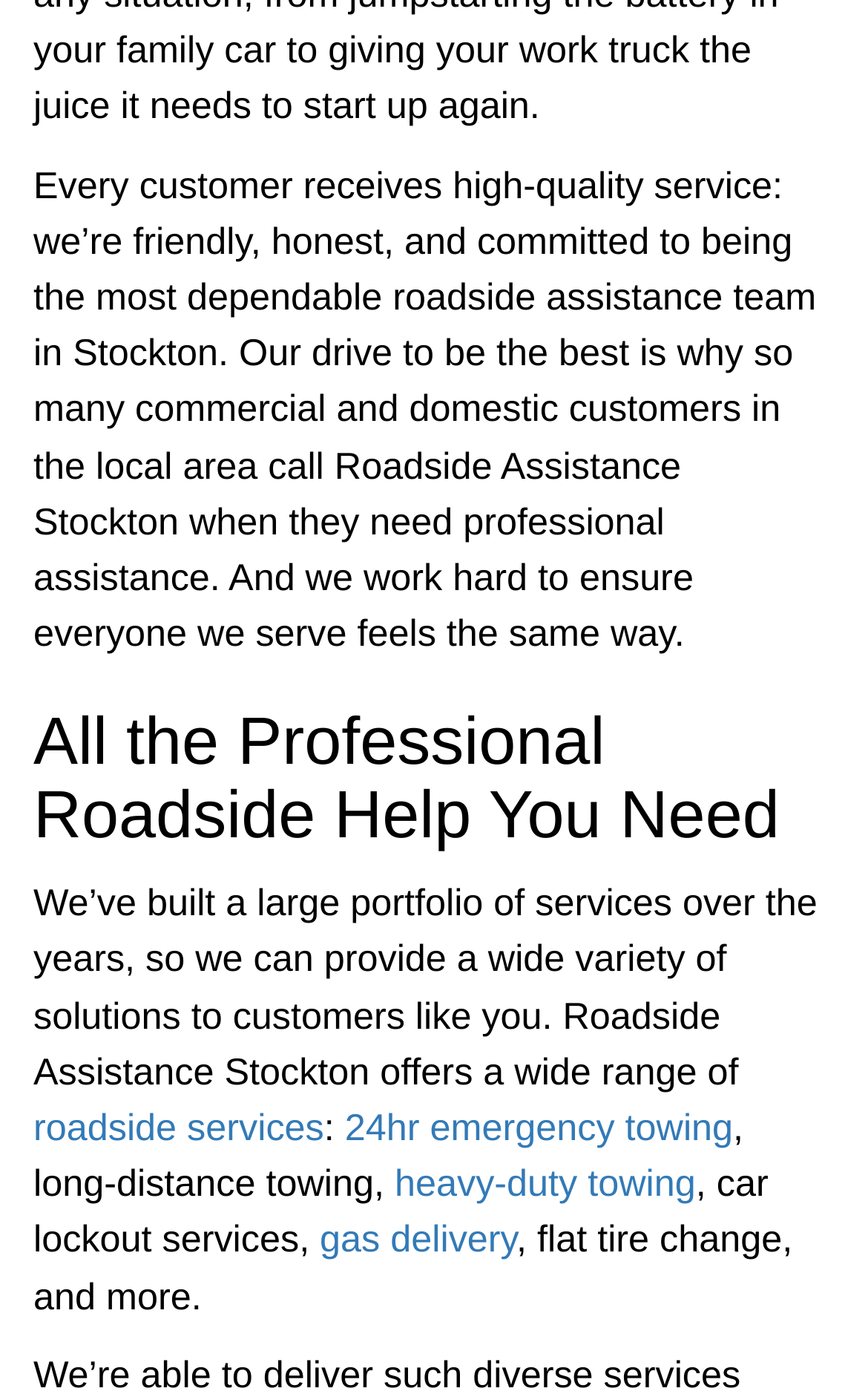Locate the bounding box for the described UI element: "heavy-duty towing". Ensure the coordinates are four float numbers between 0 and 1, formatted as [left, top, right, bottom].

[0.455, 0.836, 0.802, 0.866]